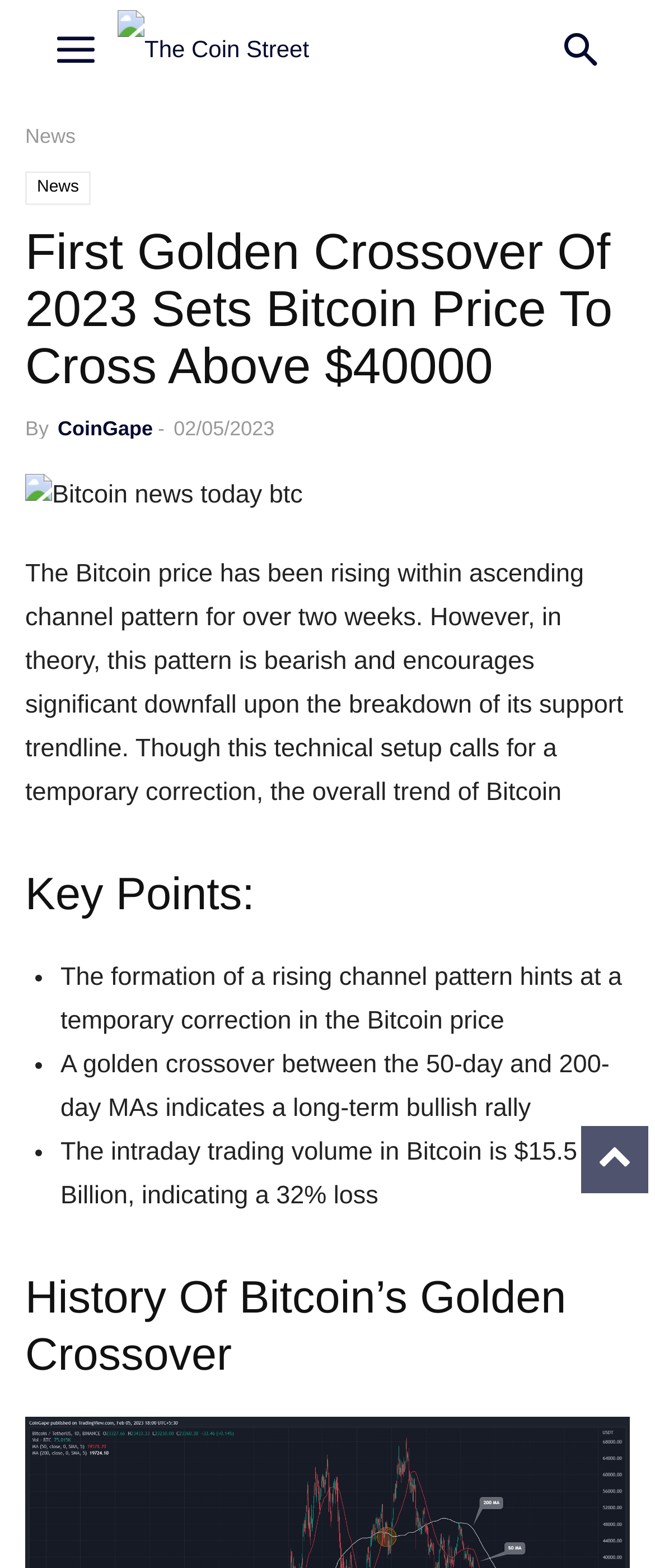Generate the text of the webpage's primary heading.

First Golden Crossover Of 2023 Sets Bitcoin Price To Cross Above $40000